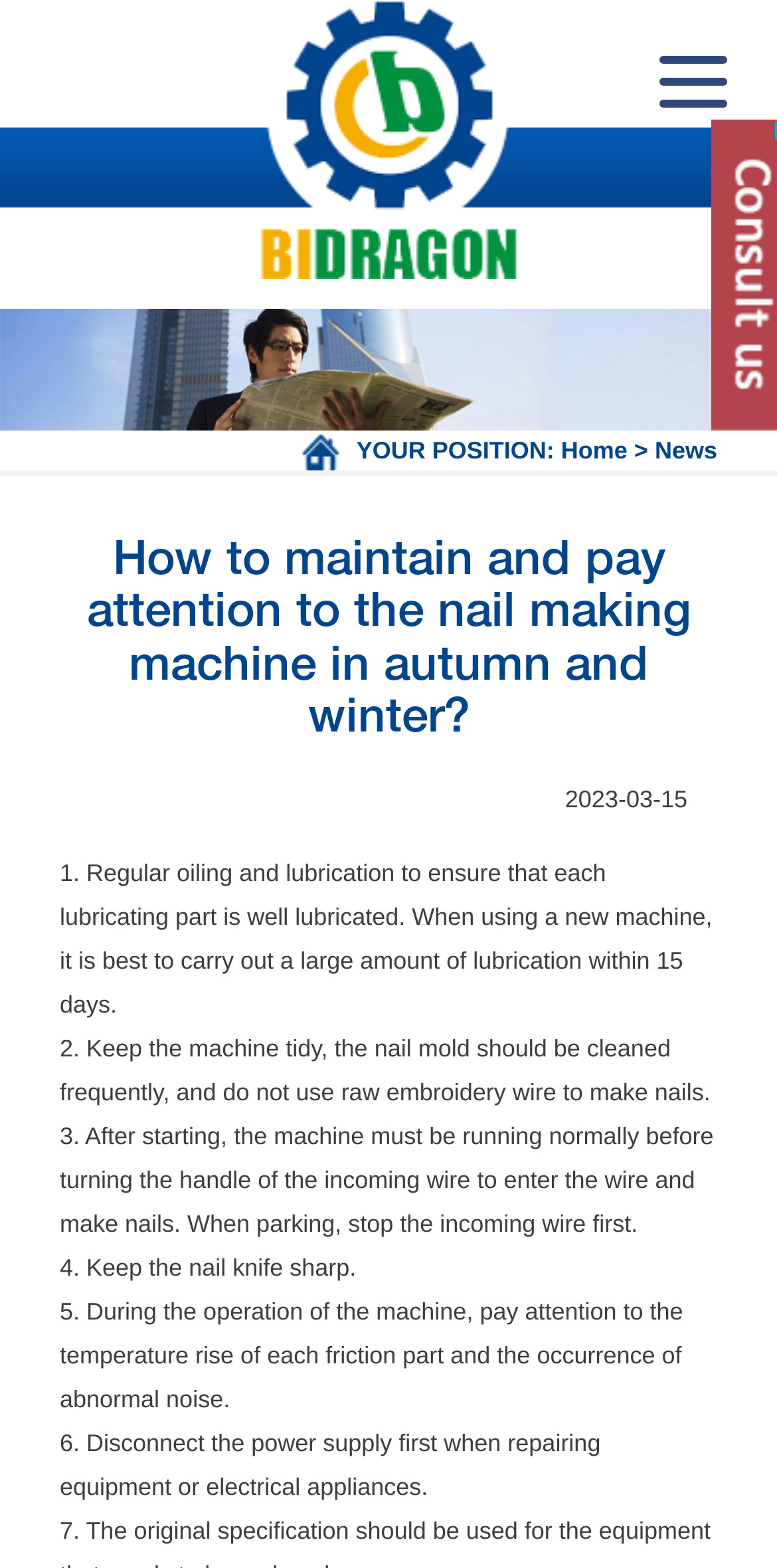Based on the element description, predict the bounding box coordinates (top-left x, top-left y, bottom-right x, bottom-right y) for the UI element in the screenshot: News

[0.843, 0.278, 0.923, 0.296]